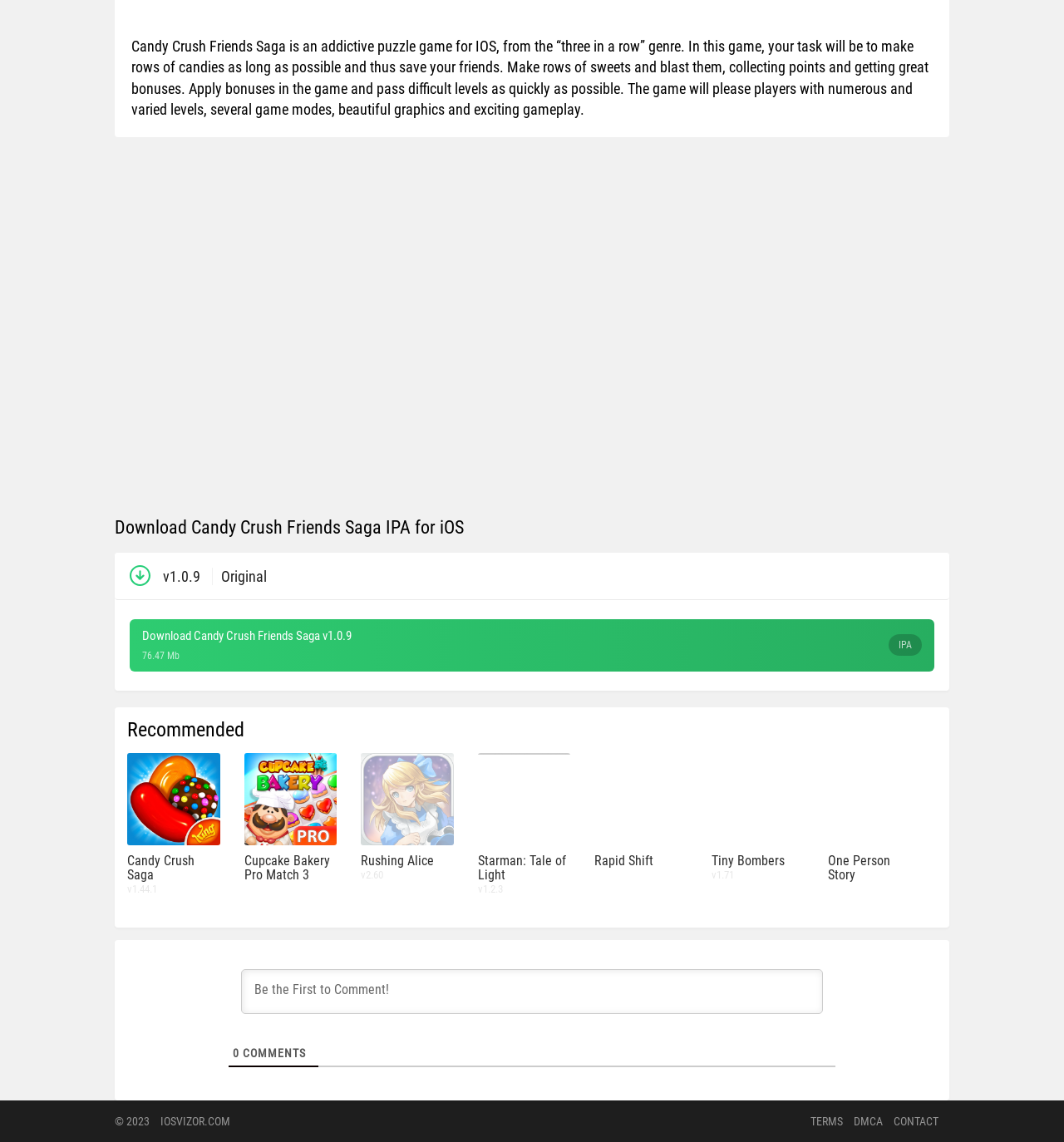Identify the bounding box of the HTML element described here: "Rushing Alicev2.60". Provide the coordinates as four float numbers between 0 and 1: [left, top, right, bottom].

[0.339, 0.659, 0.425, 0.812]